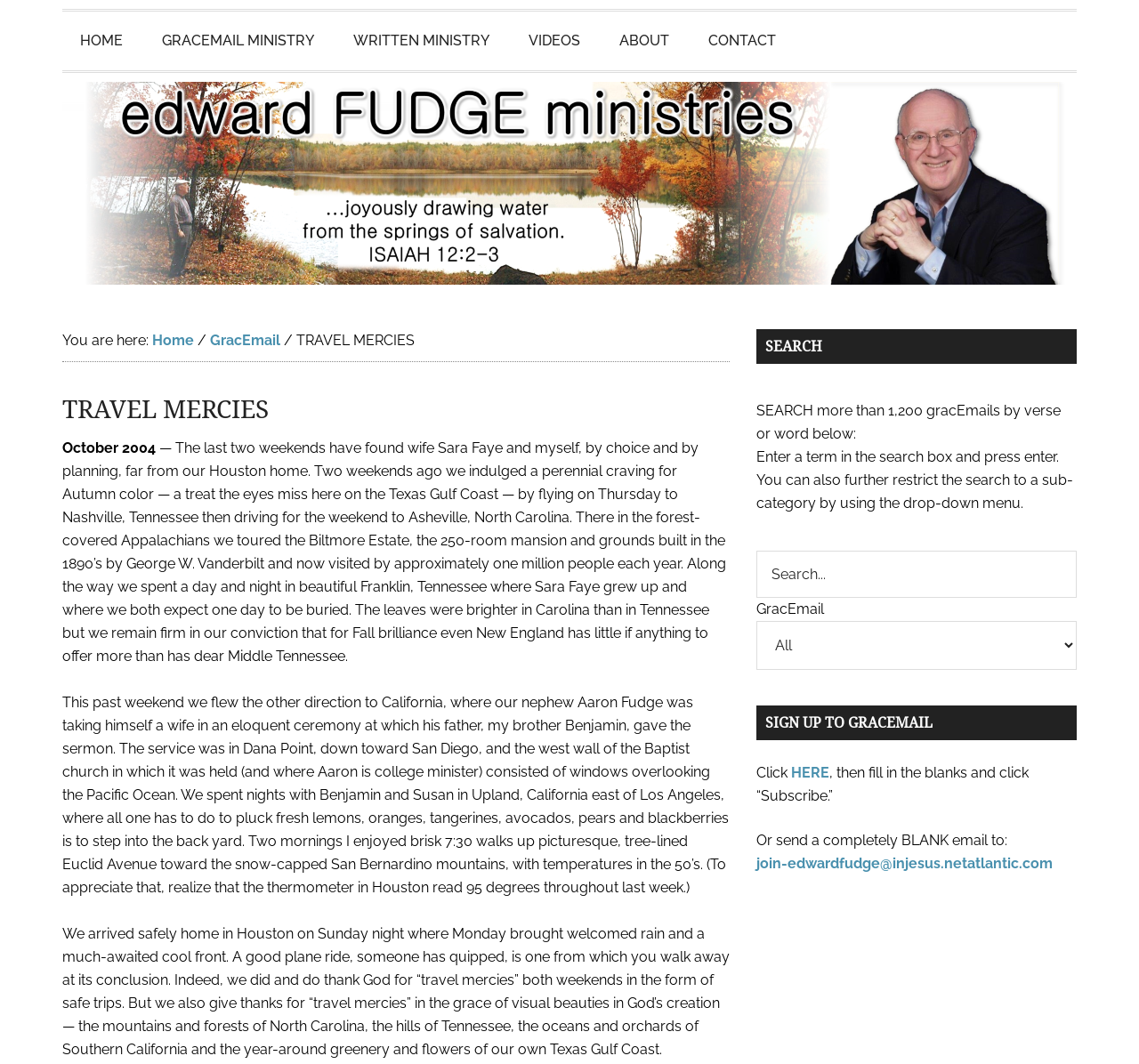Answer the following query concisely with a single word or phrase:
What is the name of the ministry?

Edward Fudge Ministries